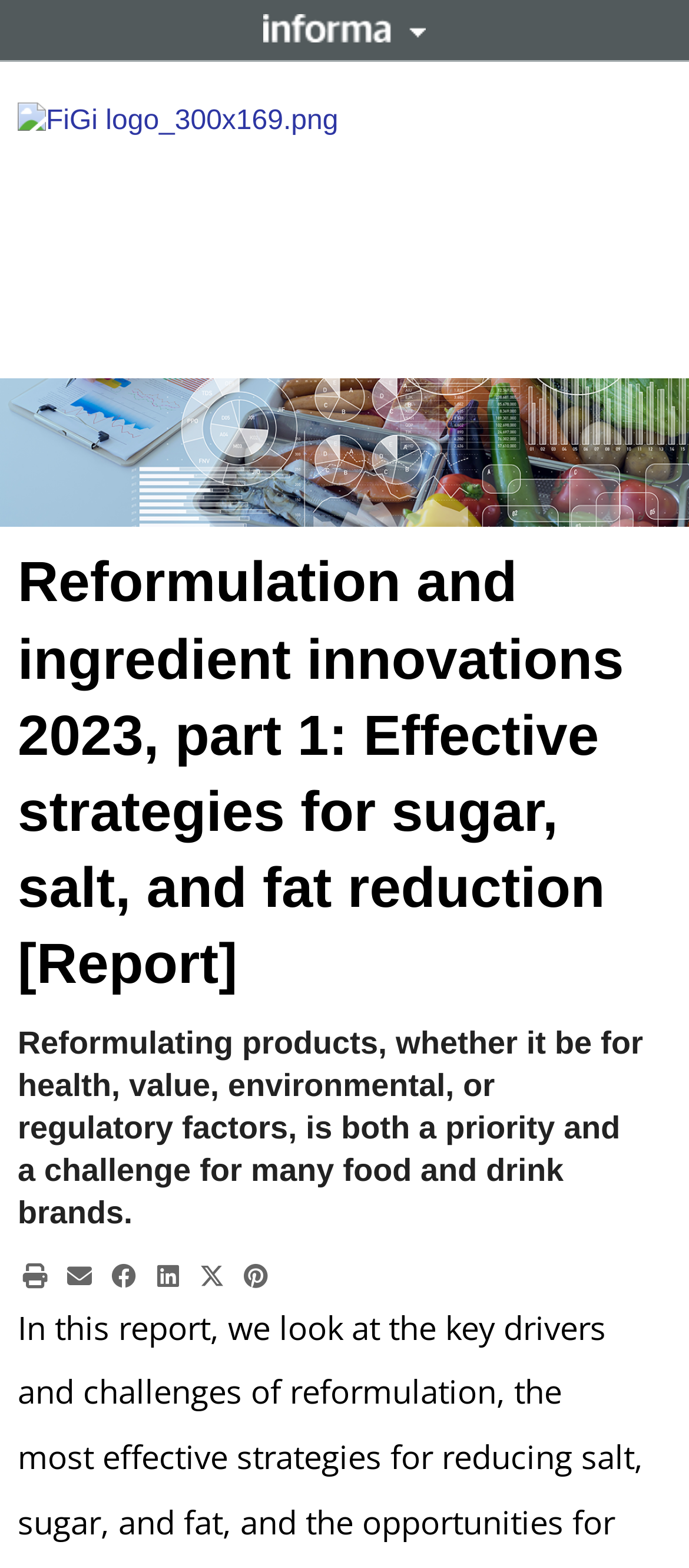Identify the bounding box coordinates for the region to click in order to carry out this instruction: "View the FiGi logo". Provide the coordinates using four float numbers between 0 and 1, formatted as [left, top, right, bottom].

[0.026, 0.051, 0.795, 0.241]